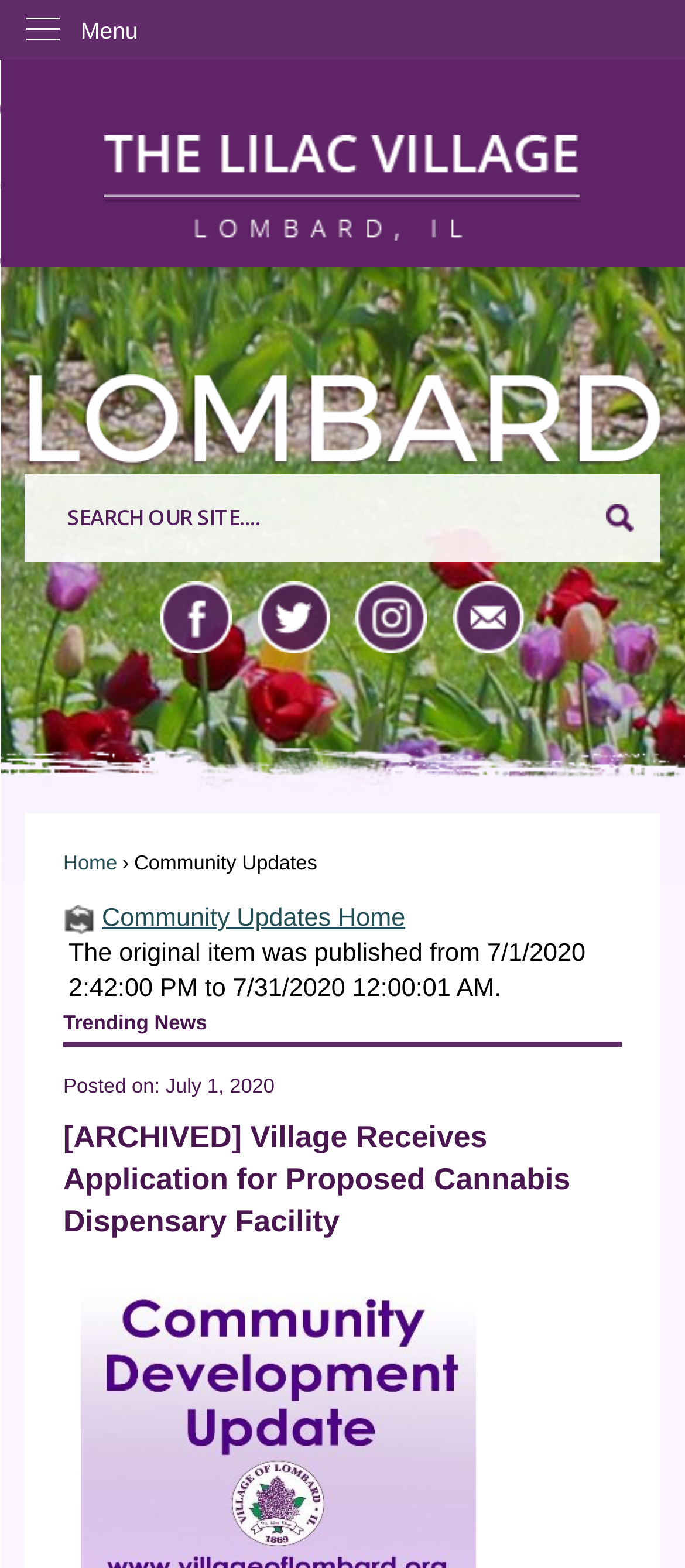Identify the bounding box coordinates of the clickable region required to complete the instruction: "Go to homepage". The coordinates should be given as four float numbers within the range of 0 and 1, i.e., [left, top, right, bottom].

[0.037, 0.086, 0.963, 0.154]